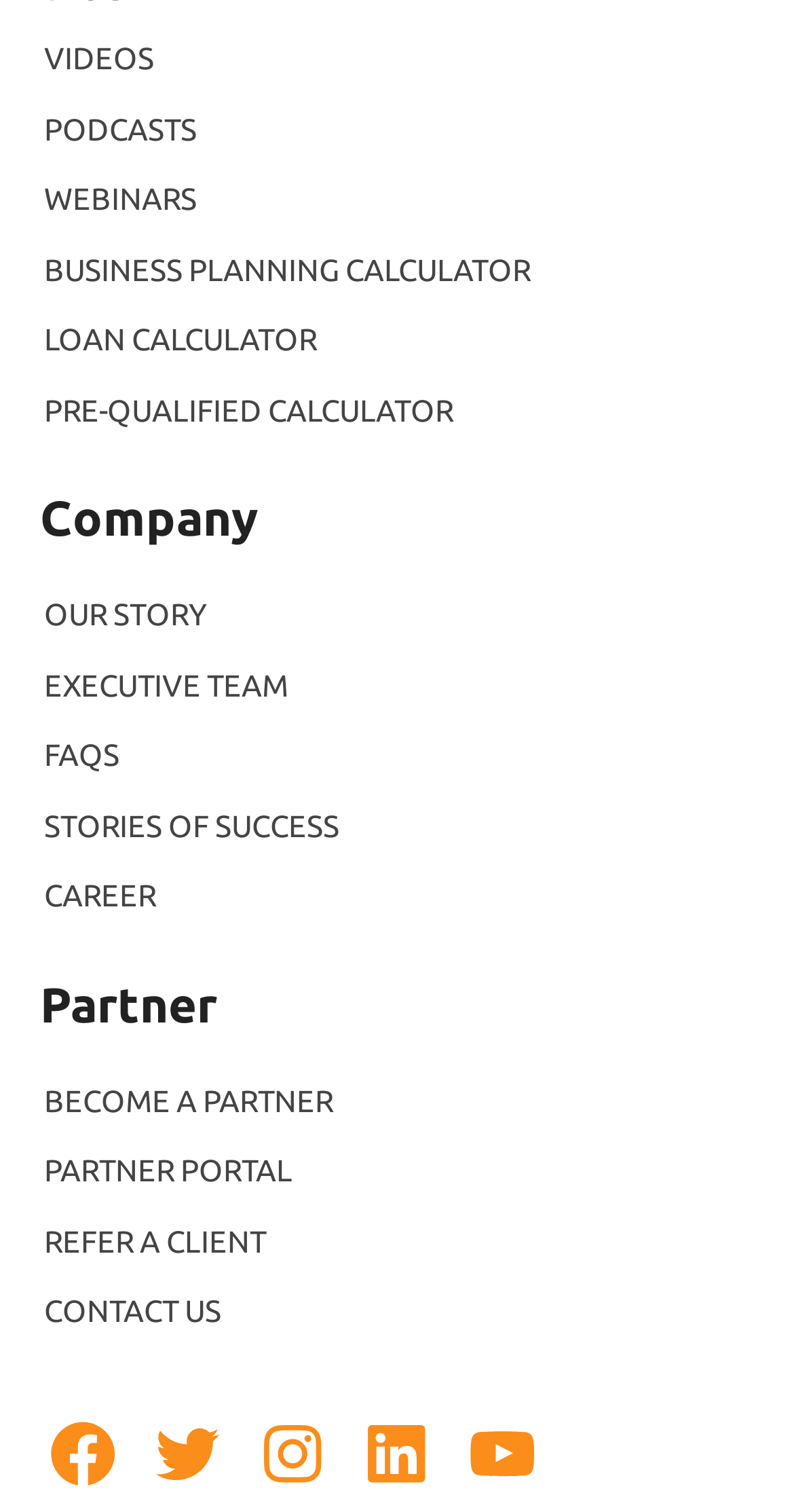Please specify the bounding box coordinates of the element that should be clicked to execute the given instruction: 'Contact us'. Ensure the coordinates are four float numbers between 0 and 1, expressed as [left, top, right, bottom].

[0.055, 0.856, 0.278, 0.879]